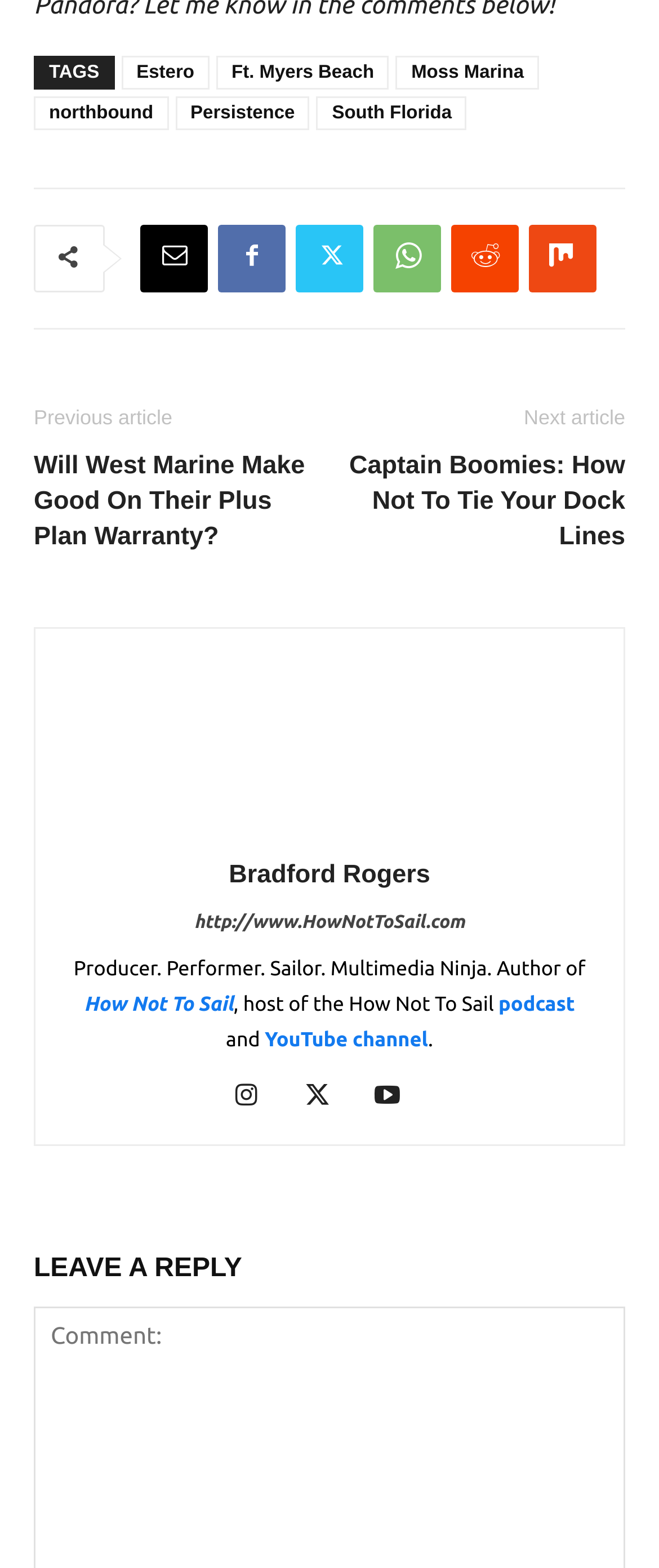How many social media icons are in the footer?
Using the image, give a concise answer in the form of a single word or short phrase.

6